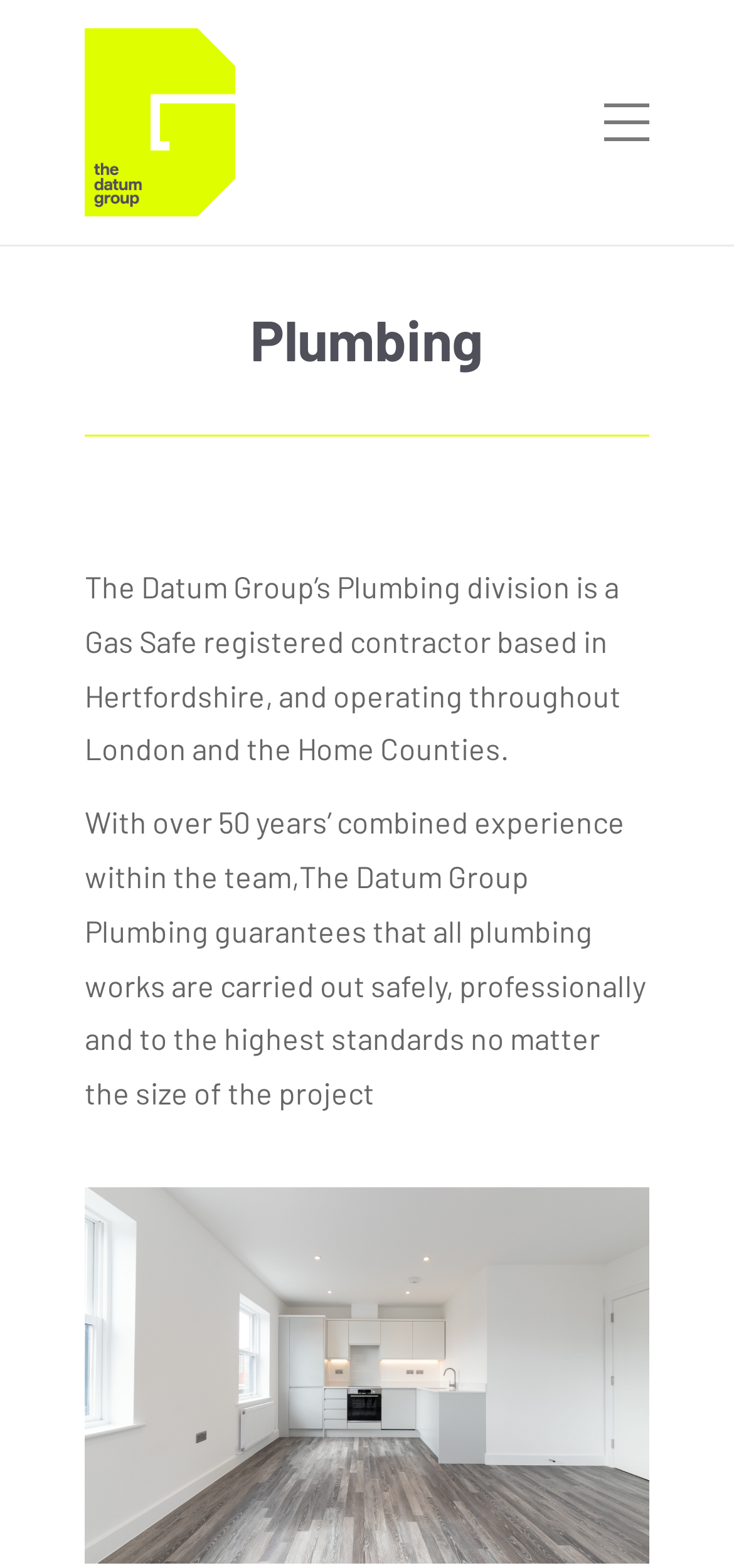What is the name of the company?
Based on the image, give a one-word or short phrase answer.

The Datum Group